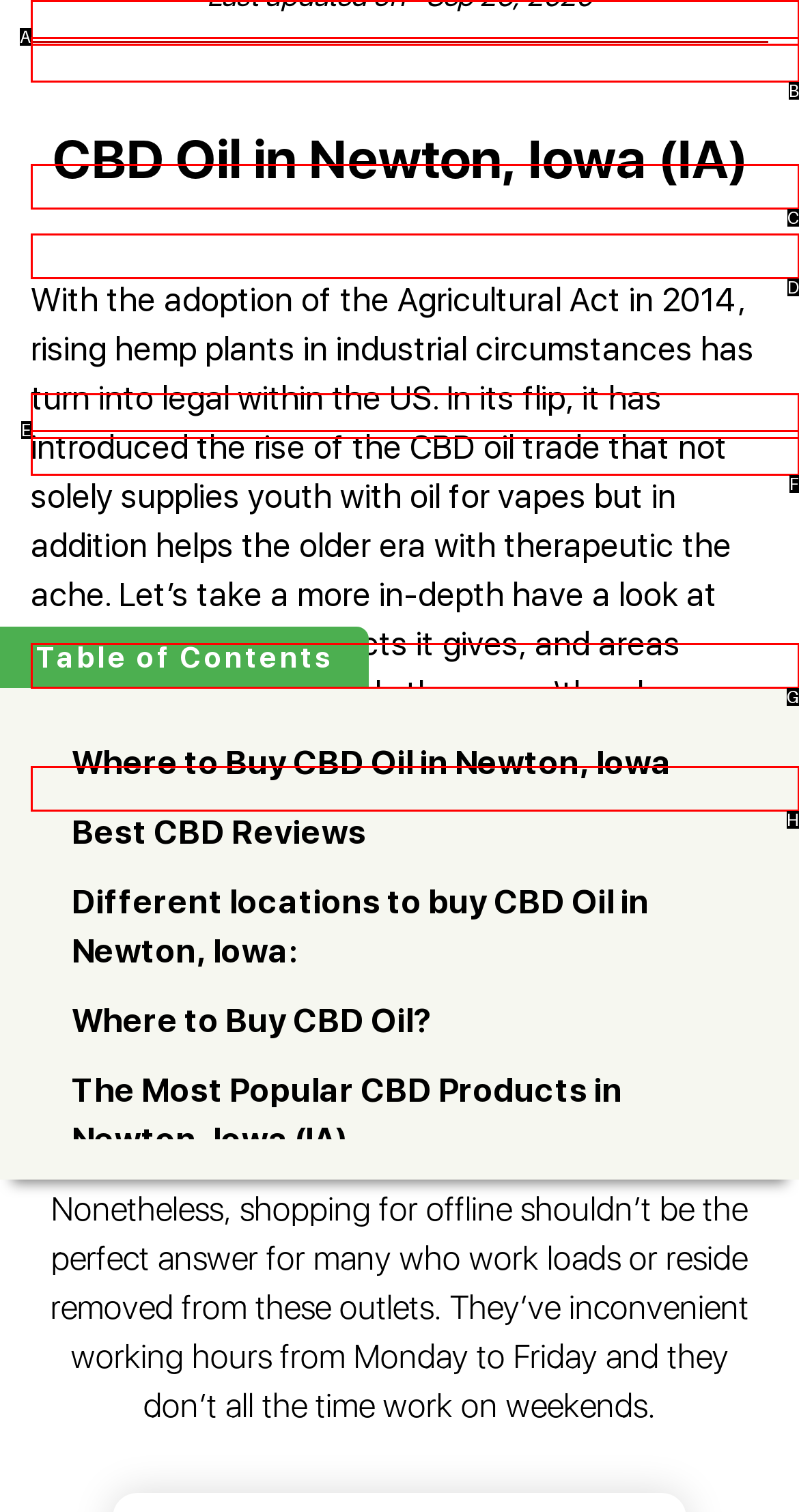From the description: cbdMD, select the HTML element that fits best. Reply with the letter of the appropriate option.

D